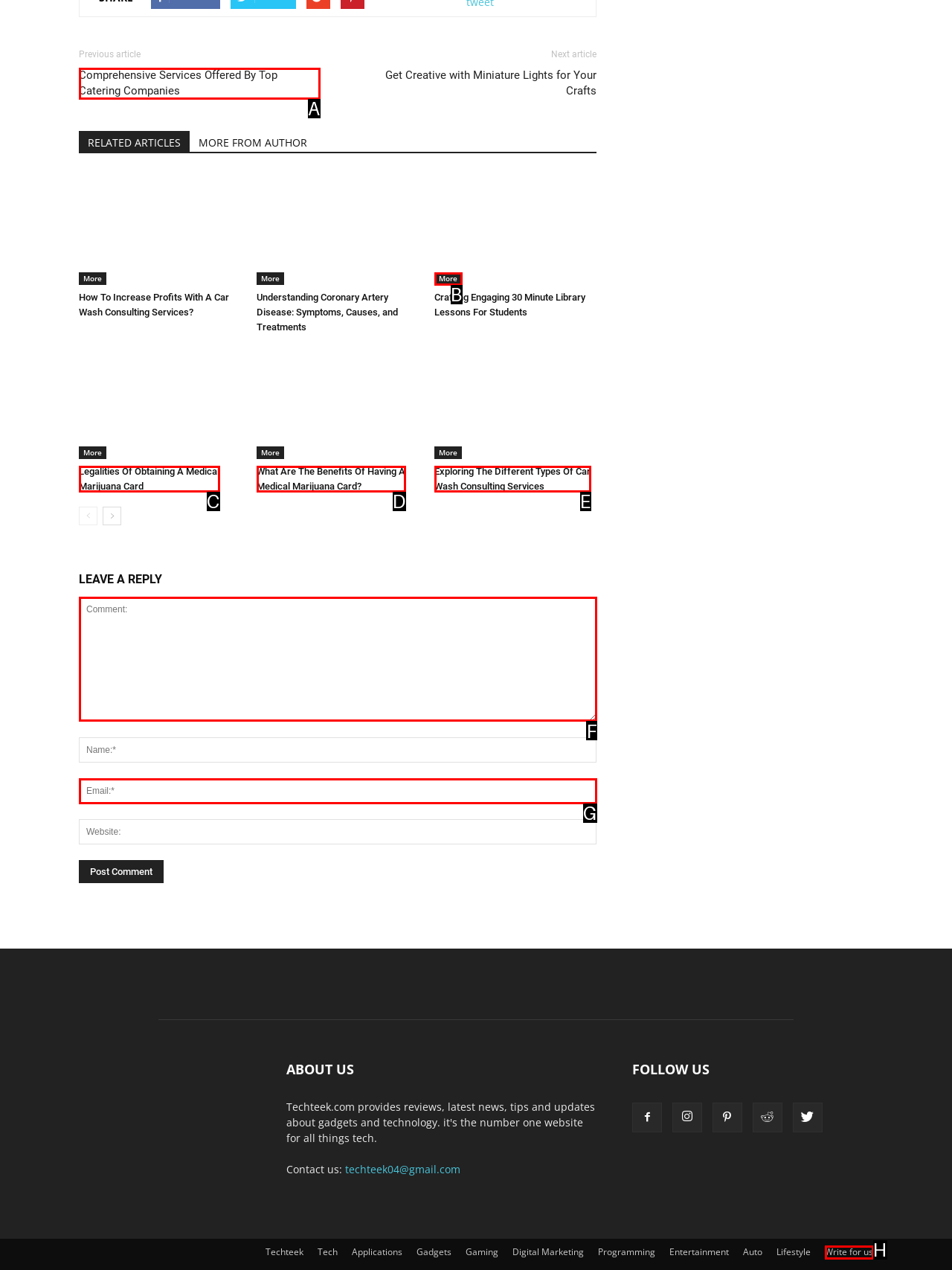Identify the correct HTML element to click to accomplish this task: Enter a comment in the 'Comment:' textbox
Respond with the letter corresponding to the correct choice.

F